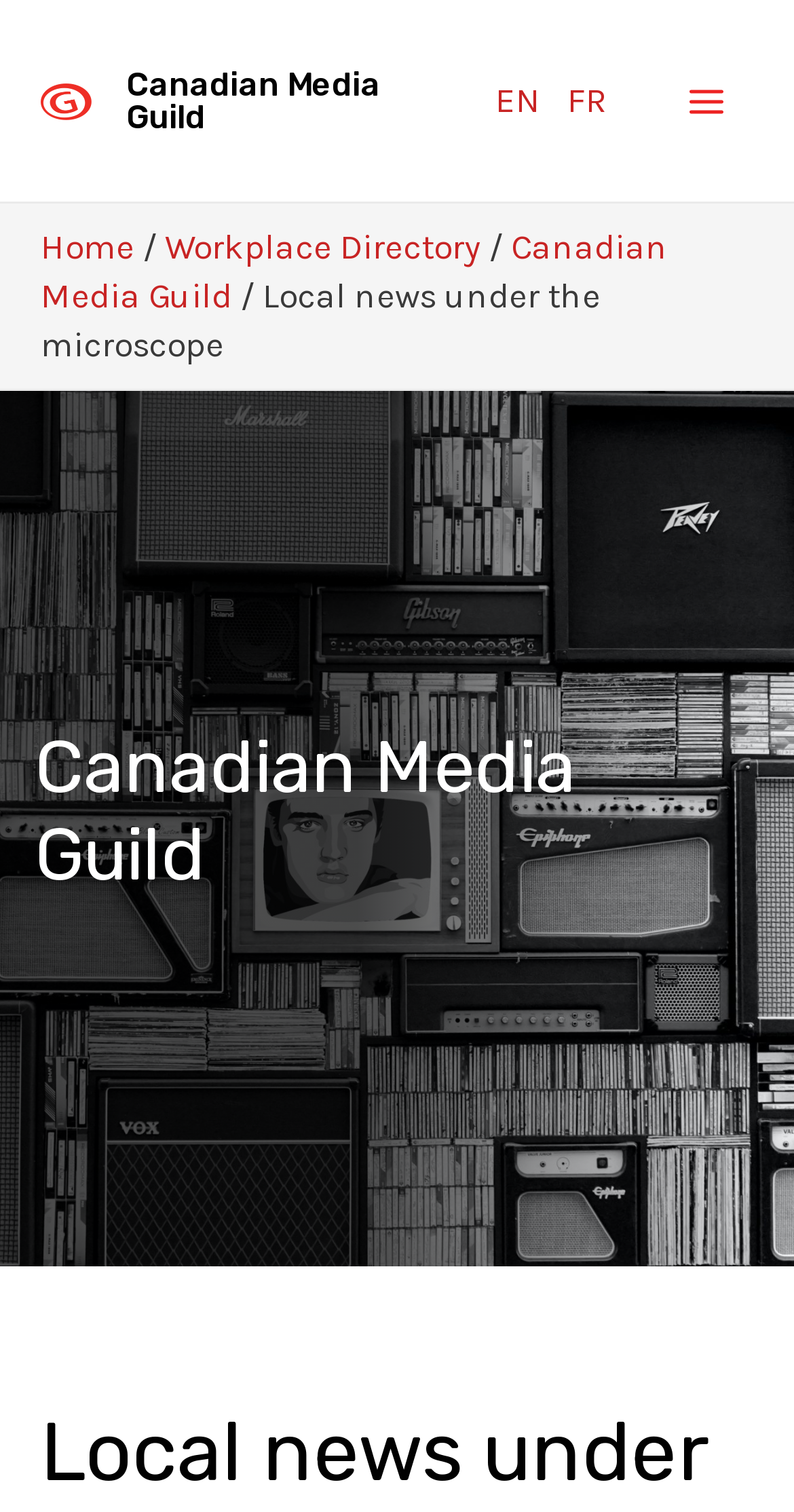Please provide the bounding box coordinate of the region that matches the element description: November 13, 2023November 18, 2023. Coordinates should be in the format (top-left x, top-left y, bottom-right x, bottom-right y) and all values should be between 0 and 1.

None